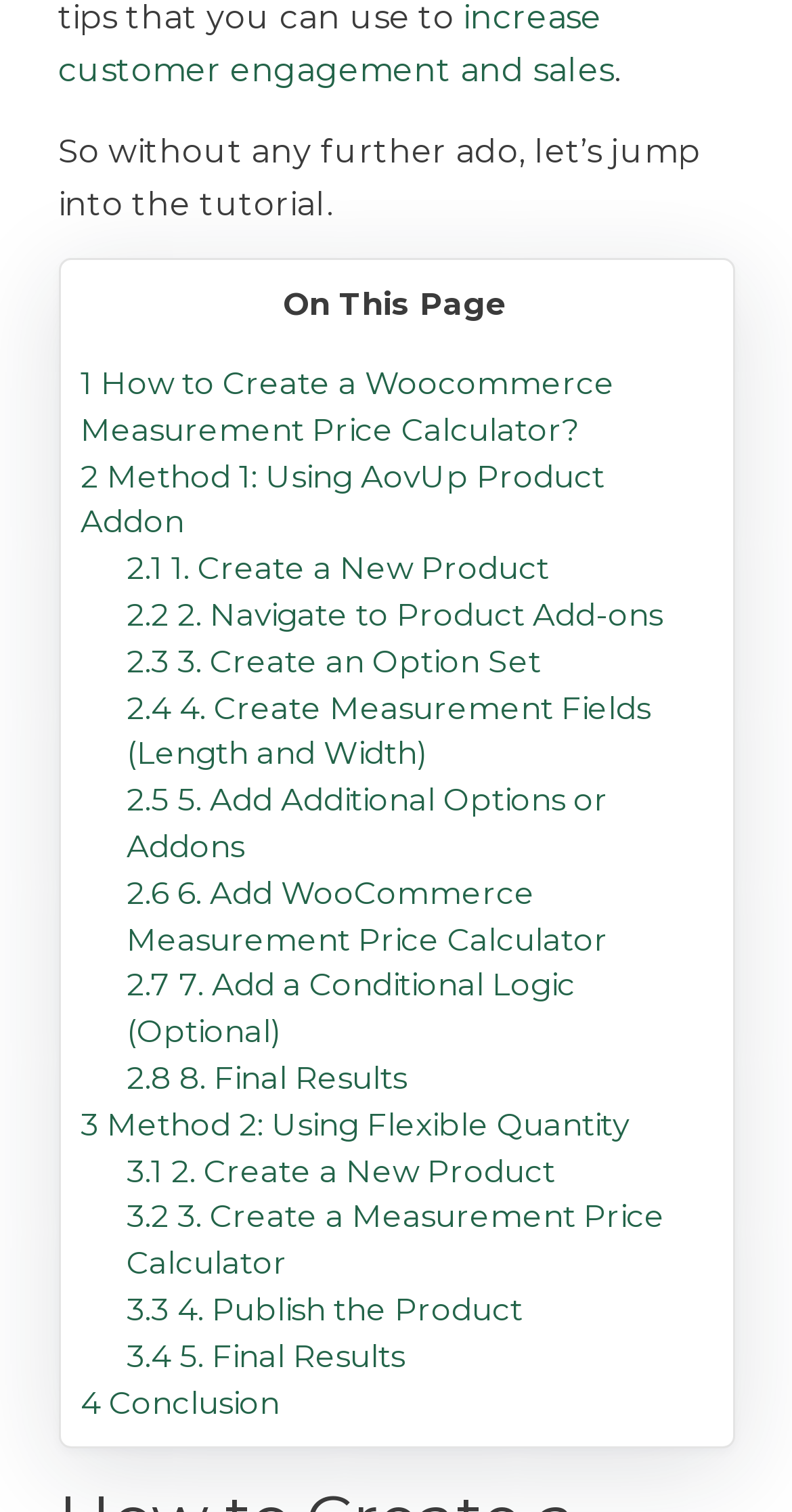Determine the bounding box for the UI element as described: "Community". The coordinates should be represented as four float numbers between 0 and 1, formatted as [left, top, right, bottom].

None